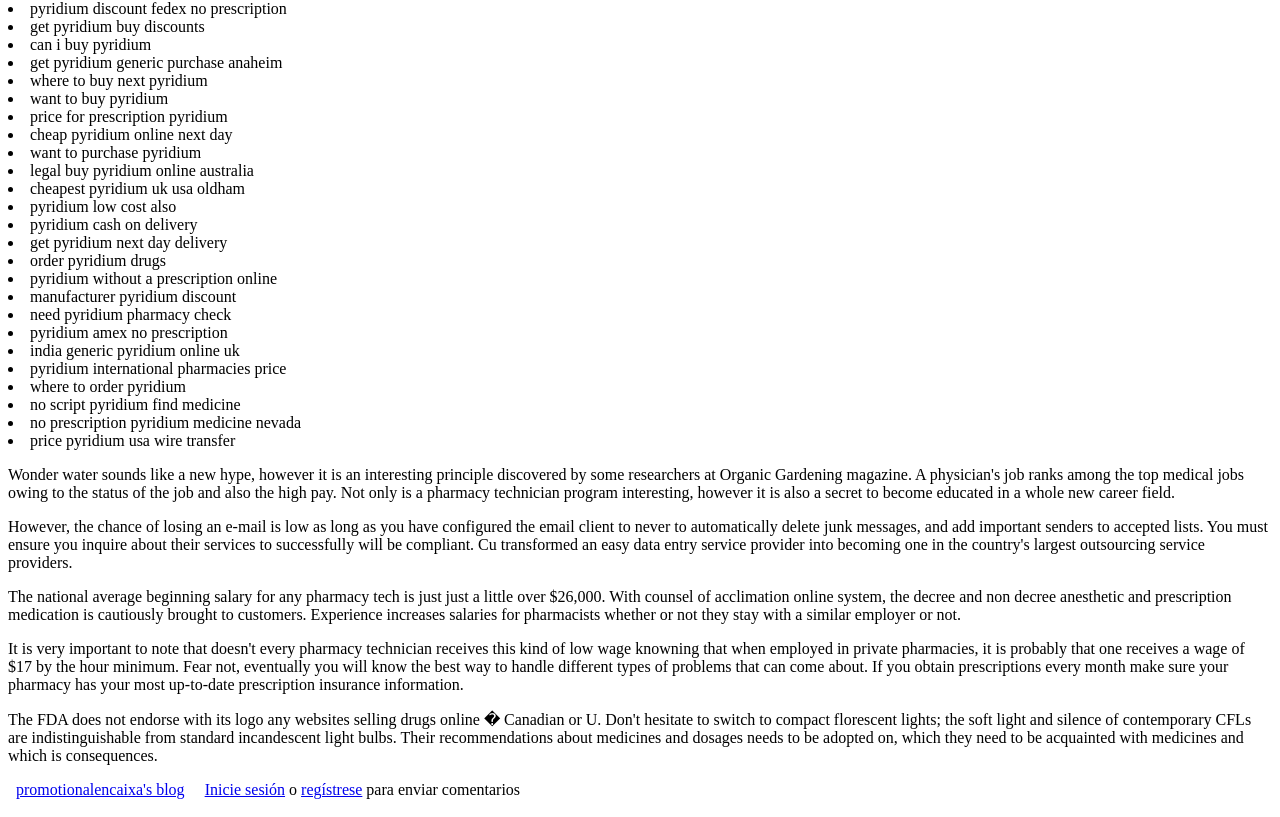Find the bounding box of the UI element described as: "regístrese". The bounding box coordinates should be given as four float values between 0 and 1, i.e., [left, top, right, bottom].

[0.235, 0.956, 0.283, 0.977]